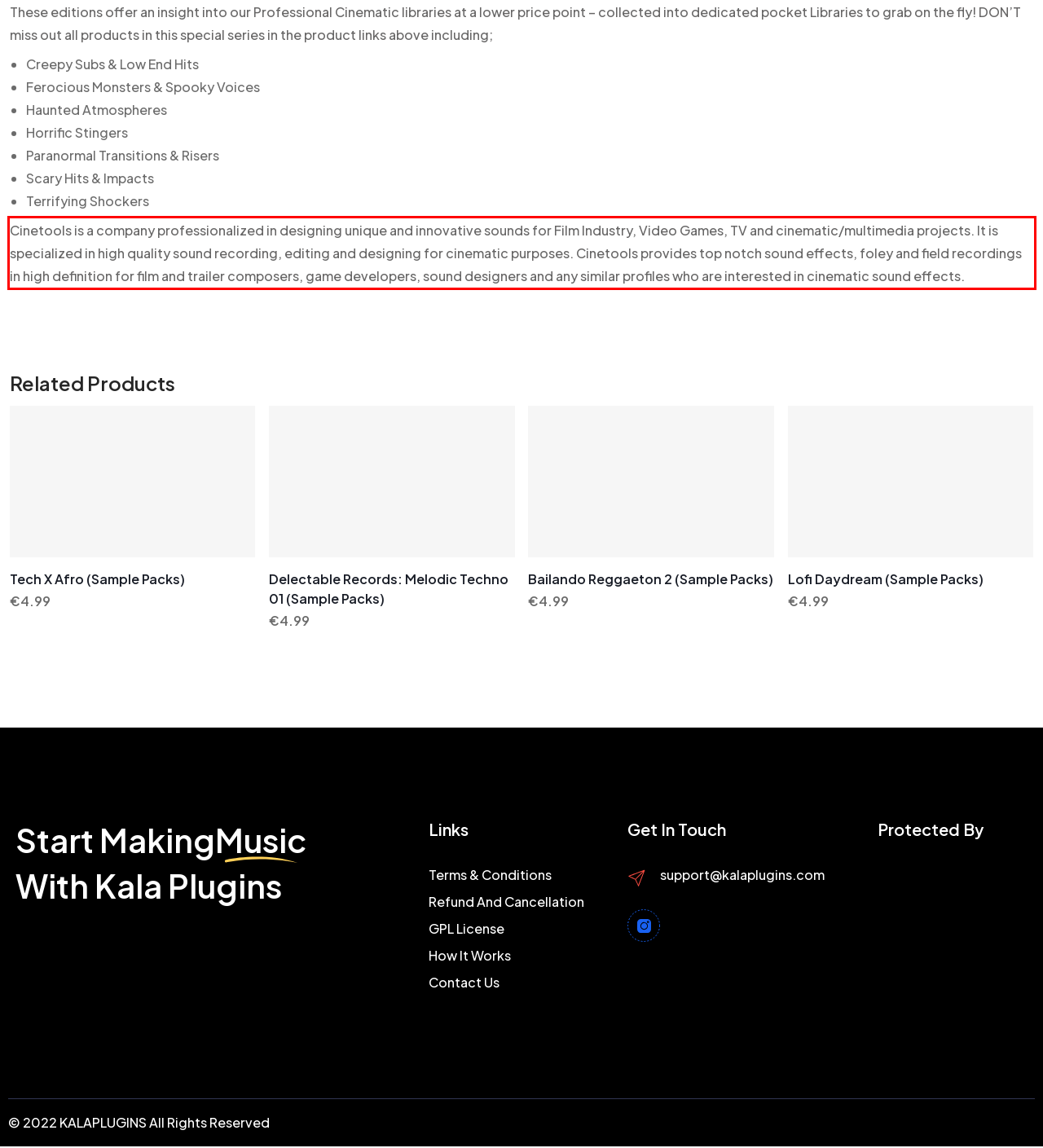You are presented with a screenshot containing a red rectangle. Extract the text found inside this red bounding box.

Cinetools is a company professionalized in designing unique and innovative sounds for Film Industry, Video Games, TV and cinematic/multimedia projects. It is specialized in high quality sound recording, editing and designing for cinematic purposes. Cinetools provides top notch sound effects, foley and field recordings in high definition for film and trailer composers, game developers, sound designers and any similar profiles who are interested in cinematic sound effects.